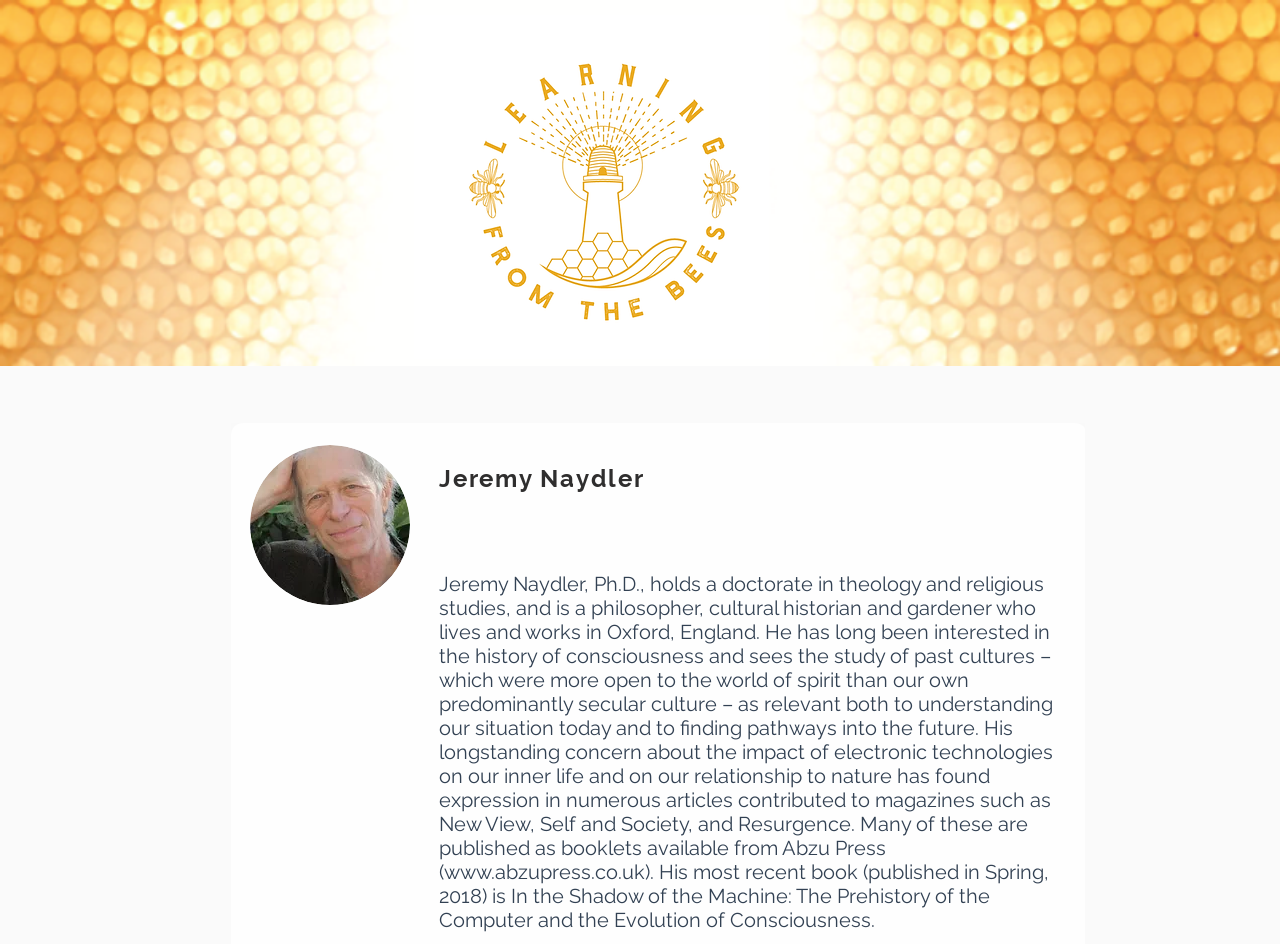Where does Jeremy Naydler live?
Examine the screenshot and reply with a single word or phrase.

Oxford, England